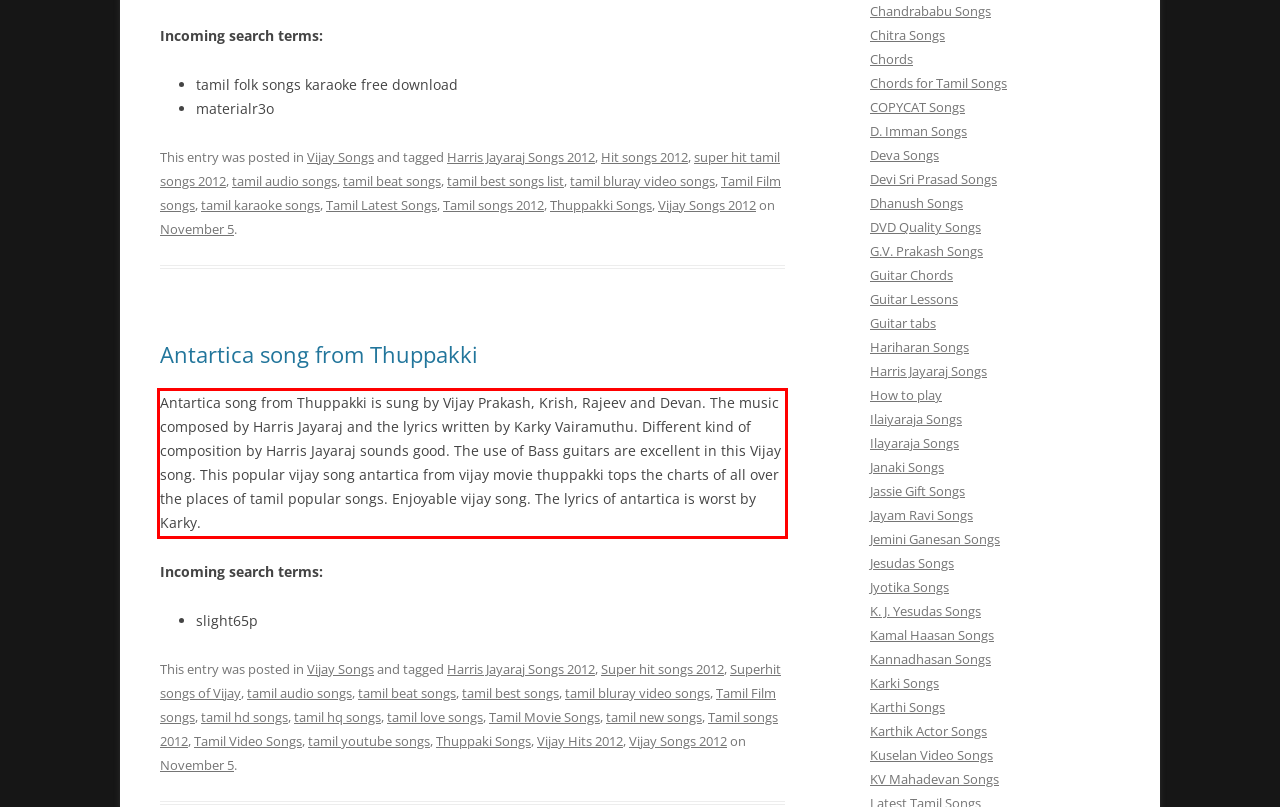Please examine the webpage screenshot containing a red bounding box and use OCR to recognize and output the text inside the red bounding box.

Antartica song from Thuppakki is sung by Vijay Prakash, Krish, Rajeev and Devan. The music composed by Harris Jayaraj and the lyrics written by Karky Vairamuthu. Different kind of composition by Harris Jayaraj sounds good. The use of Bass guitars are excellent in this Vijay song. This popular vijay song antartica from vijay movie thuppakki tops the charts of all over the places of tamil popular songs. Enjoyable vijay song. The lyrics of antartica is worst by Karky.